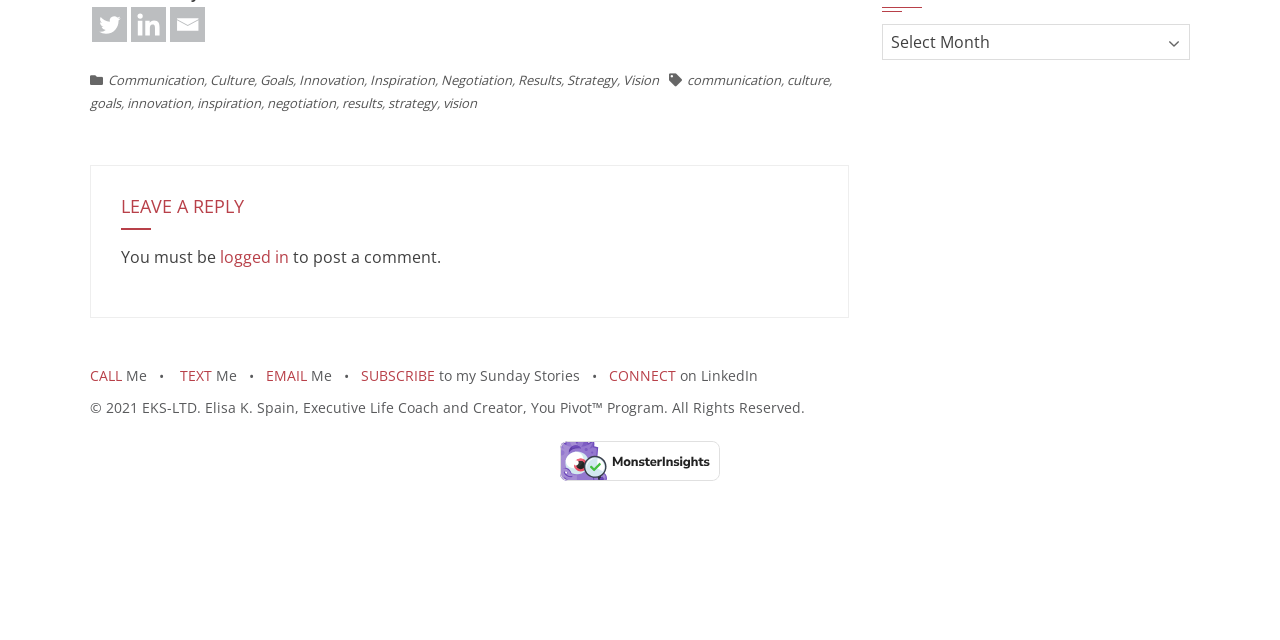Predict the bounding box coordinates for the UI element described as: "SUBSCRIBE". The coordinates should be four float numbers between 0 and 1, presented as [left, top, right, bottom].

[0.282, 0.571, 0.34, 0.601]